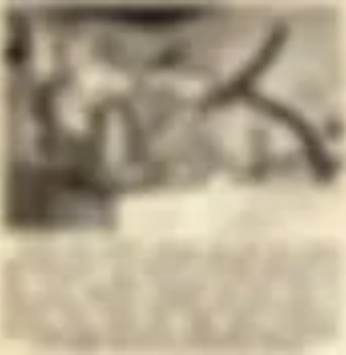What is Rick and Ross's profession?
Answer briefly with a single word or phrase based on the image.

Musicians